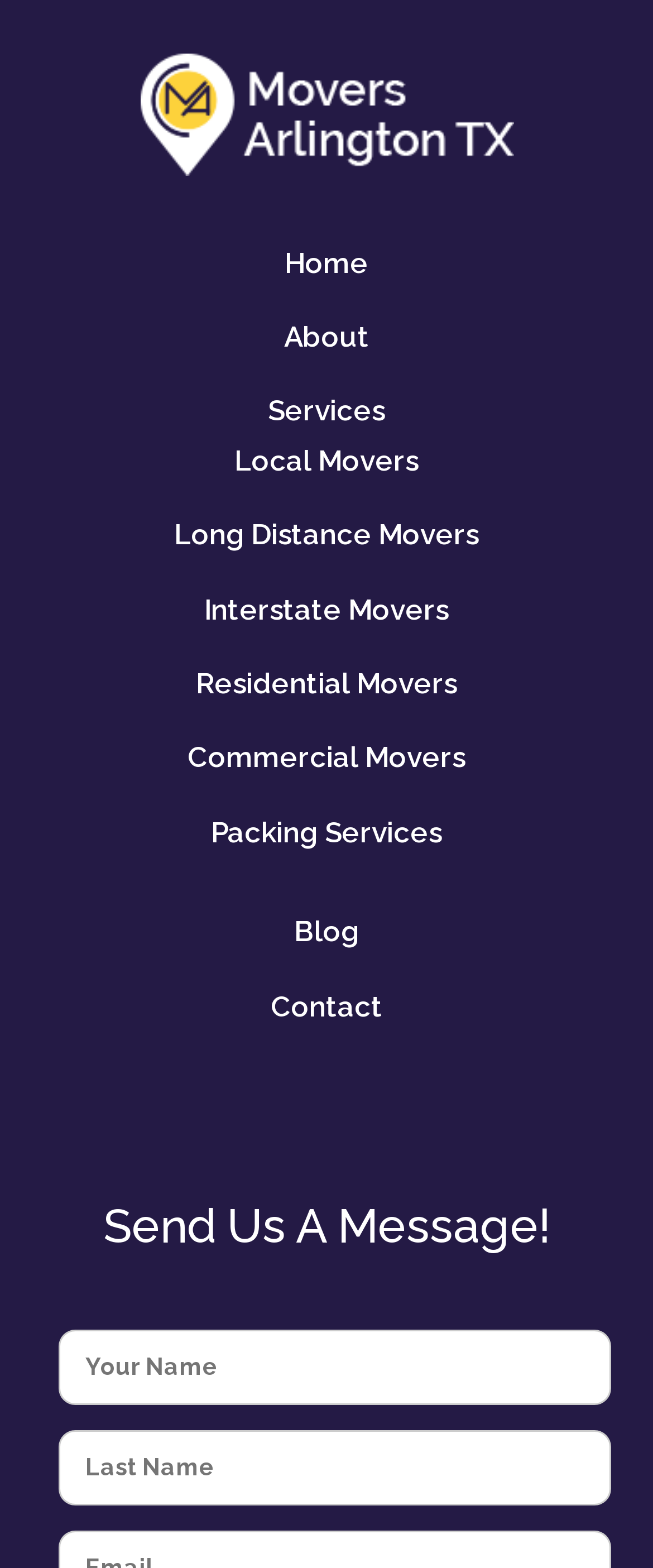Please locate the bounding box coordinates of the region I need to click to follow this instruction: "Enter your message".

[0.09, 0.848, 0.936, 0.896]